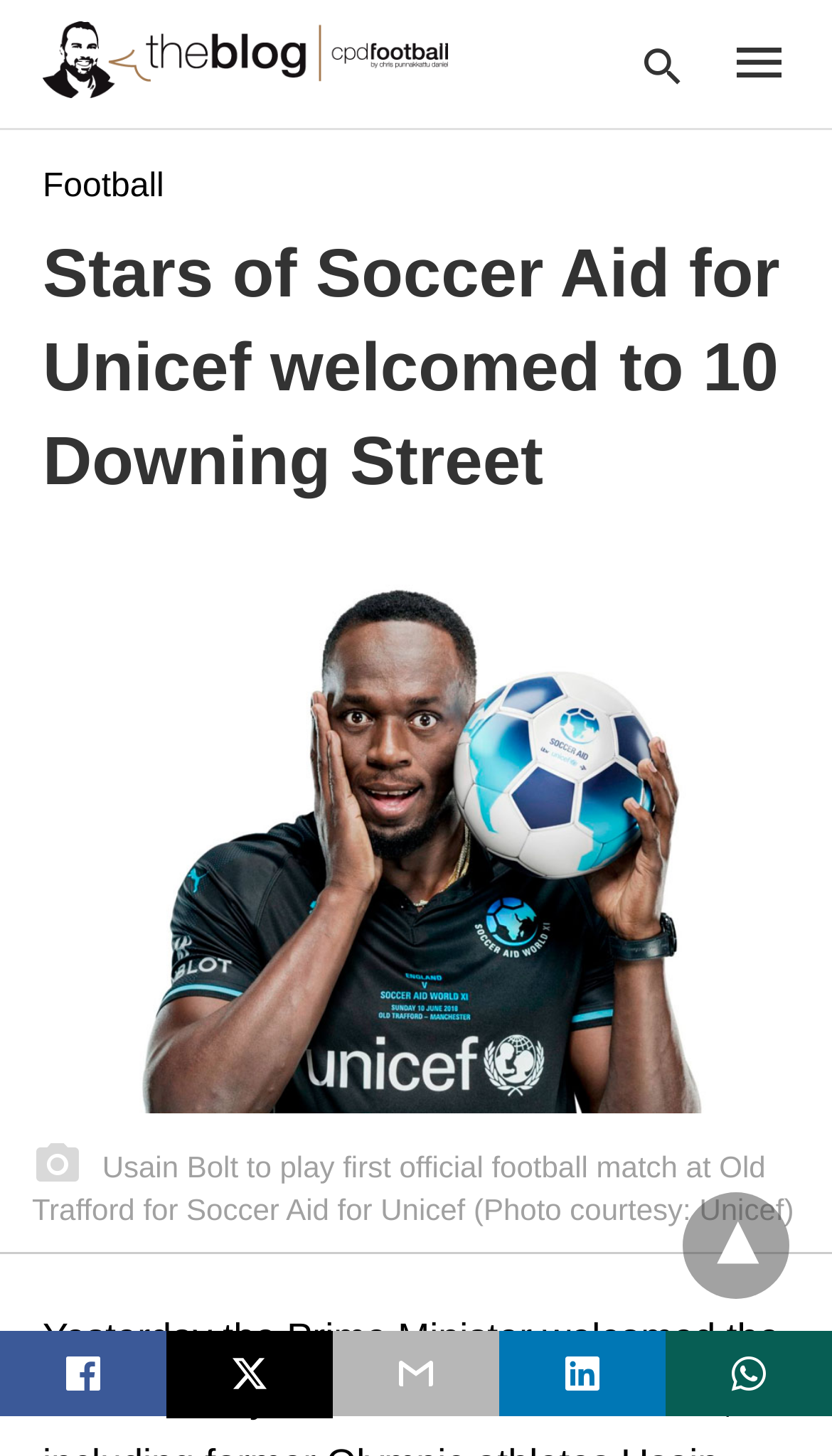What is the location of the reception?
Give a comprehensive and detailed explanation for the question.

The location of the reception is 10 Downing Street, which is mentioned in the text 'Stars of Soccer Aid for Unicef welcomed to 10 Downing Street'.